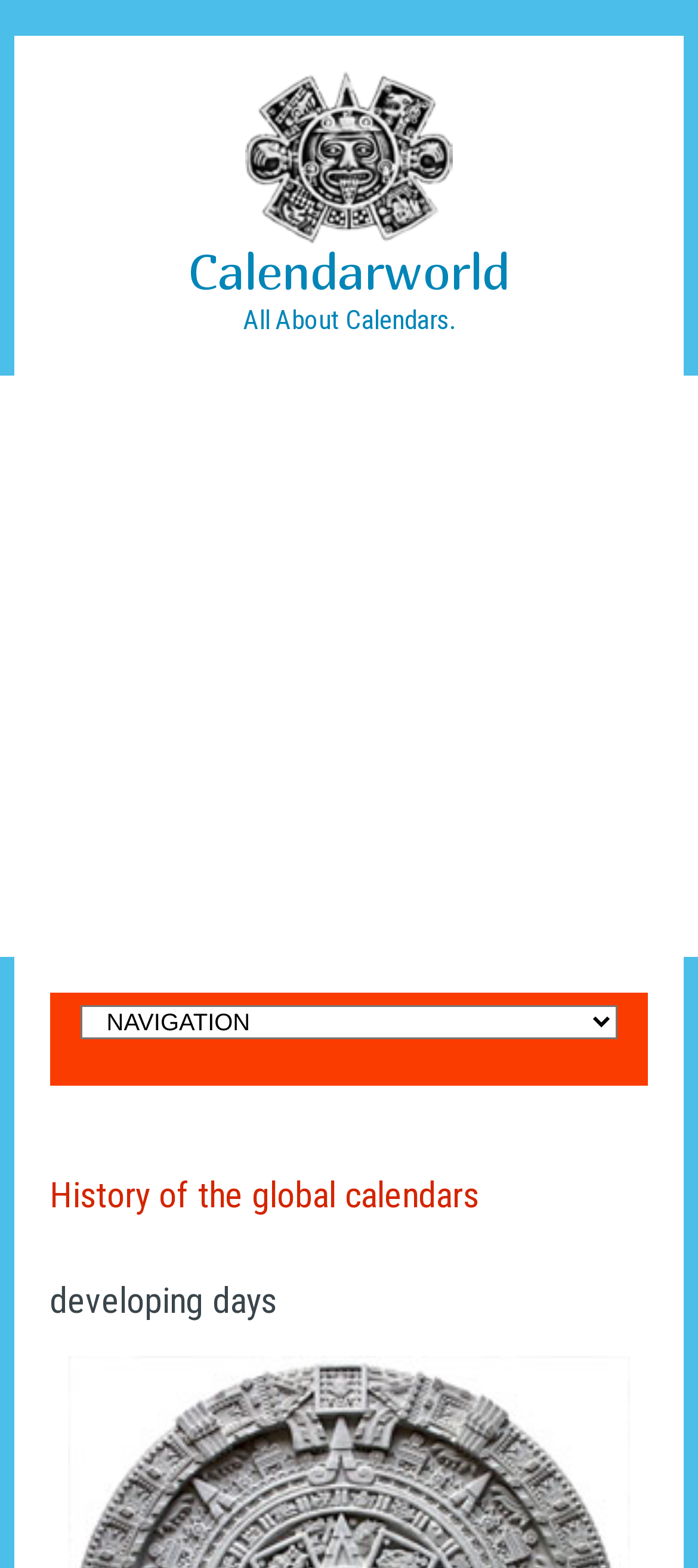What is the position of the 'Calendarworld' link?
Refer to the screenshot and deliver a thorough answer to the question presented.

According to the bounding box coordinates of the 'Calendarworld' link, its top-left corner is at (0.071, 0.046) and its bottom-right corner is at (0.929, 0.217), which indicates that it is located at the top-left section of the webpage.